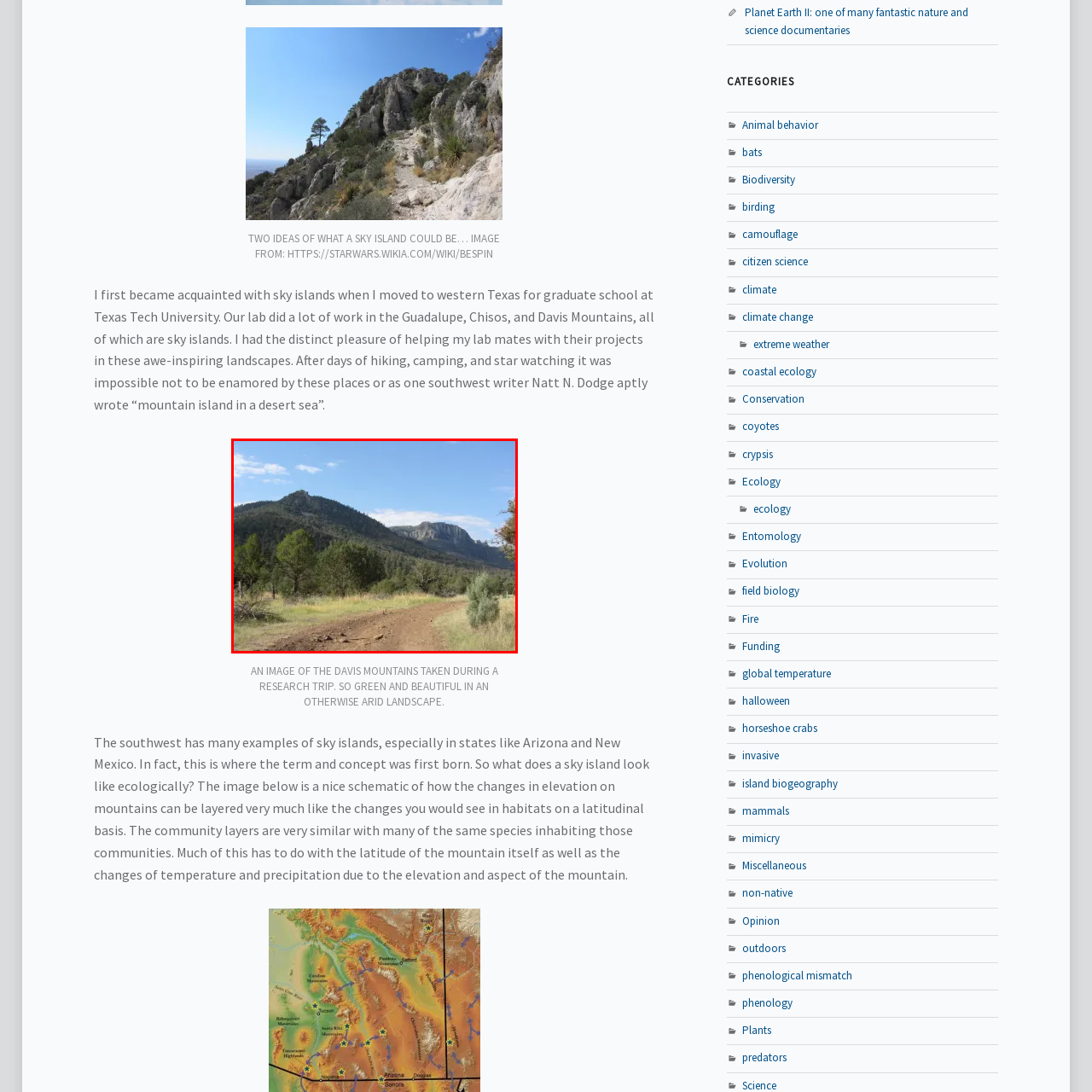Inspect the picture enclosed by the red border, What is the term used to describe isolated mountain ranges like the Davis Mountains? Provide your answer as a single word or phrase.

Sky islands